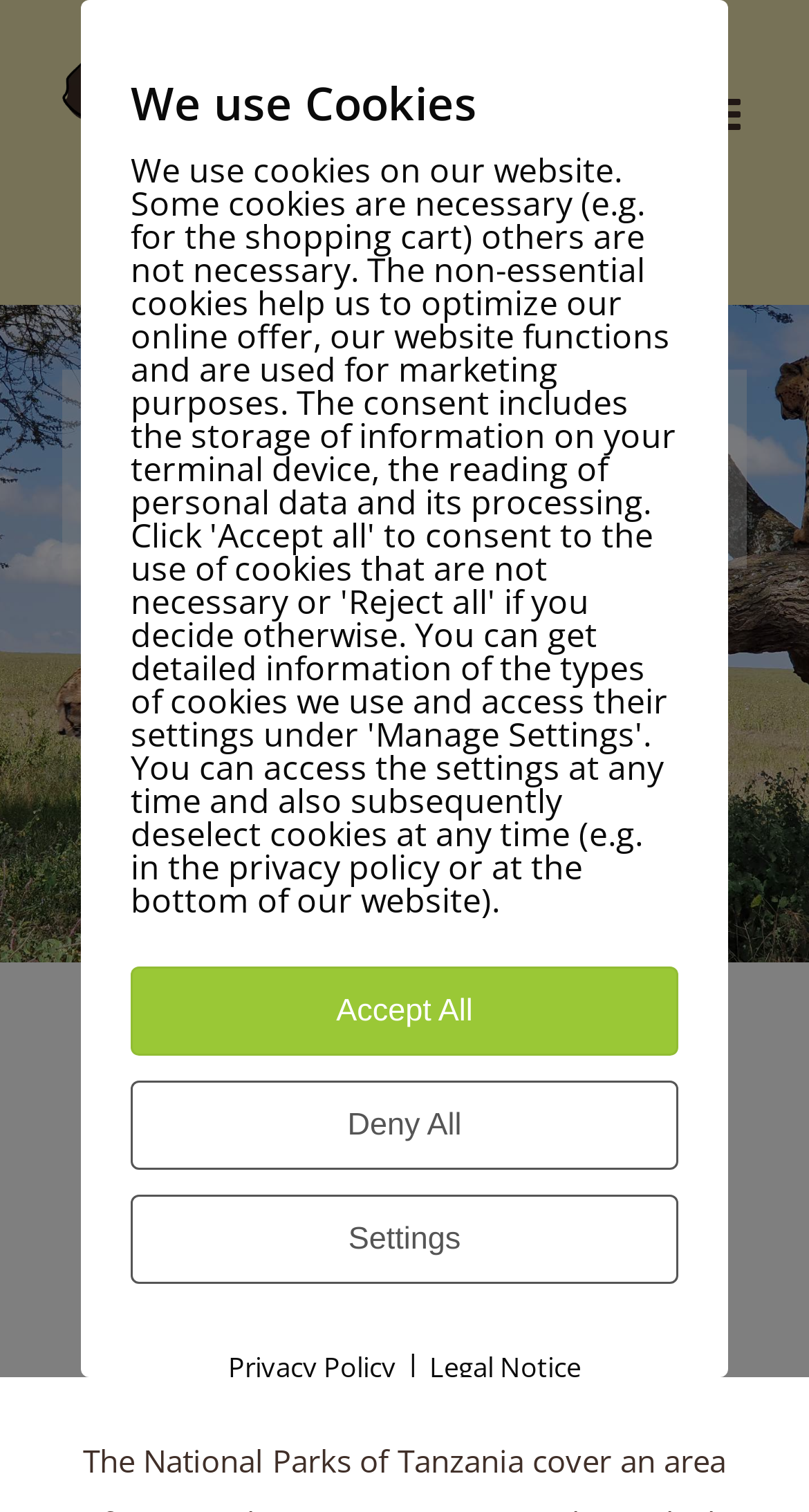What is the purpose of the button at the bottom left of the webpage?
Your answer should be a single word or phrase derived from the screenshot.

Cookies